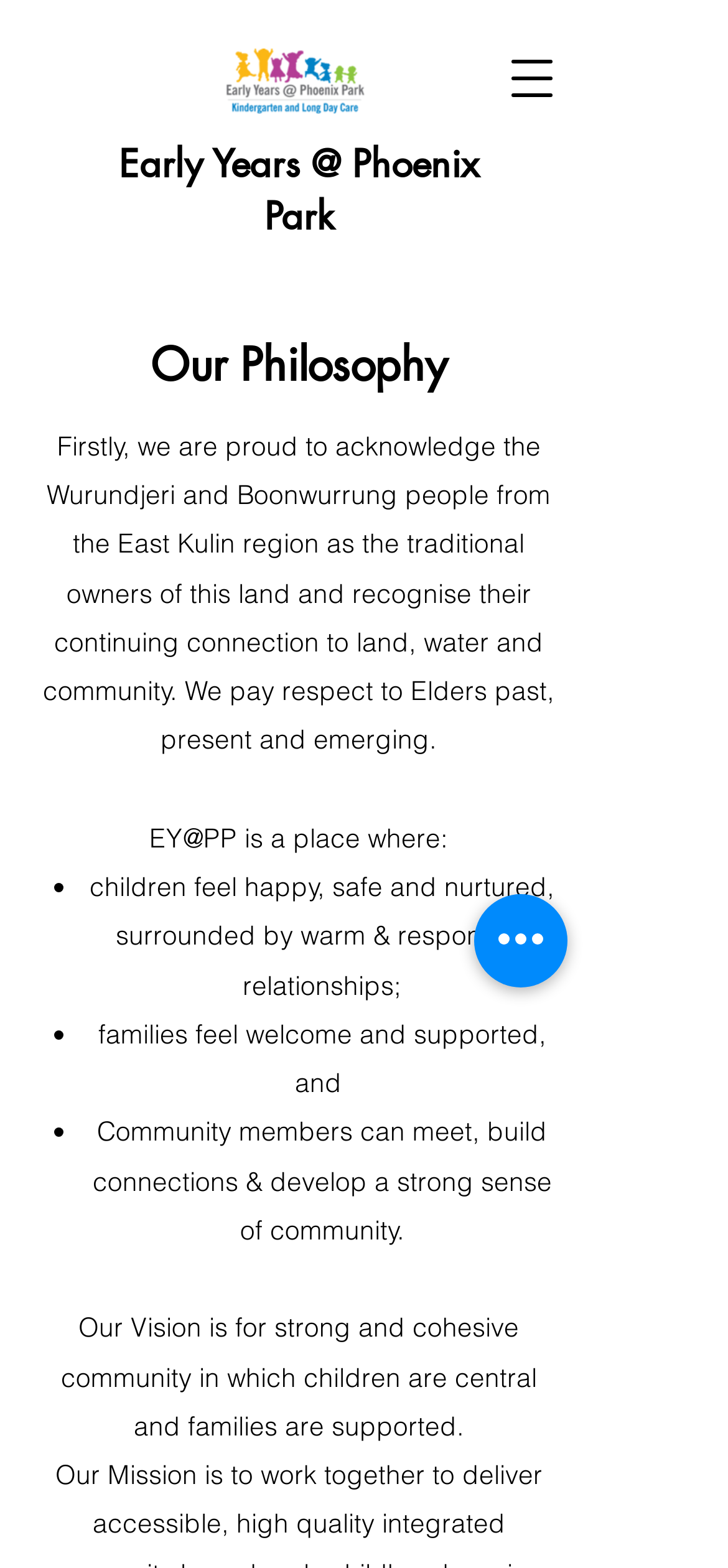Use a single word or phrase to answer the question:
What is the name of the organization?

Early Years @ Phoenix Park